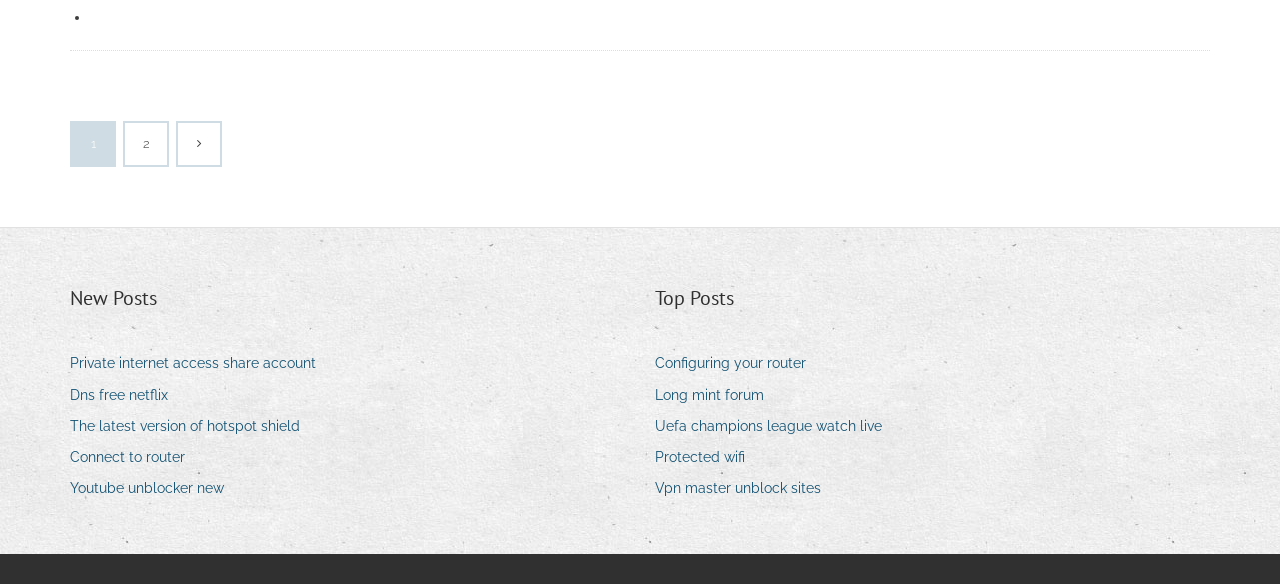Provide the bounding box for the UI element matching this description: "Private internet access share account".

[0.055, 0.6, 0.259, 0.647]